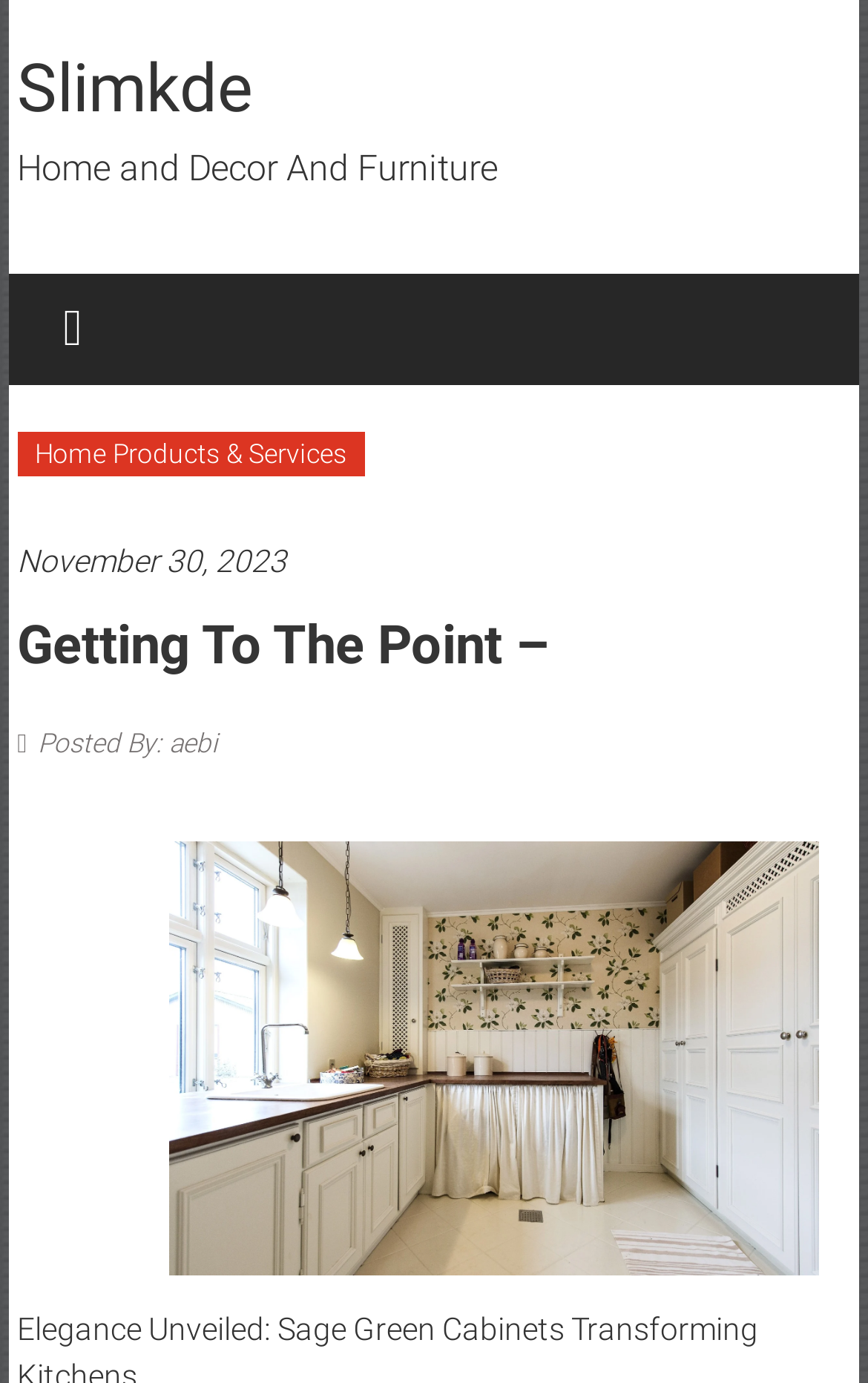Answer the question briefly using a single word or phrase: 
What is the category of the latest article?

Home and Decor